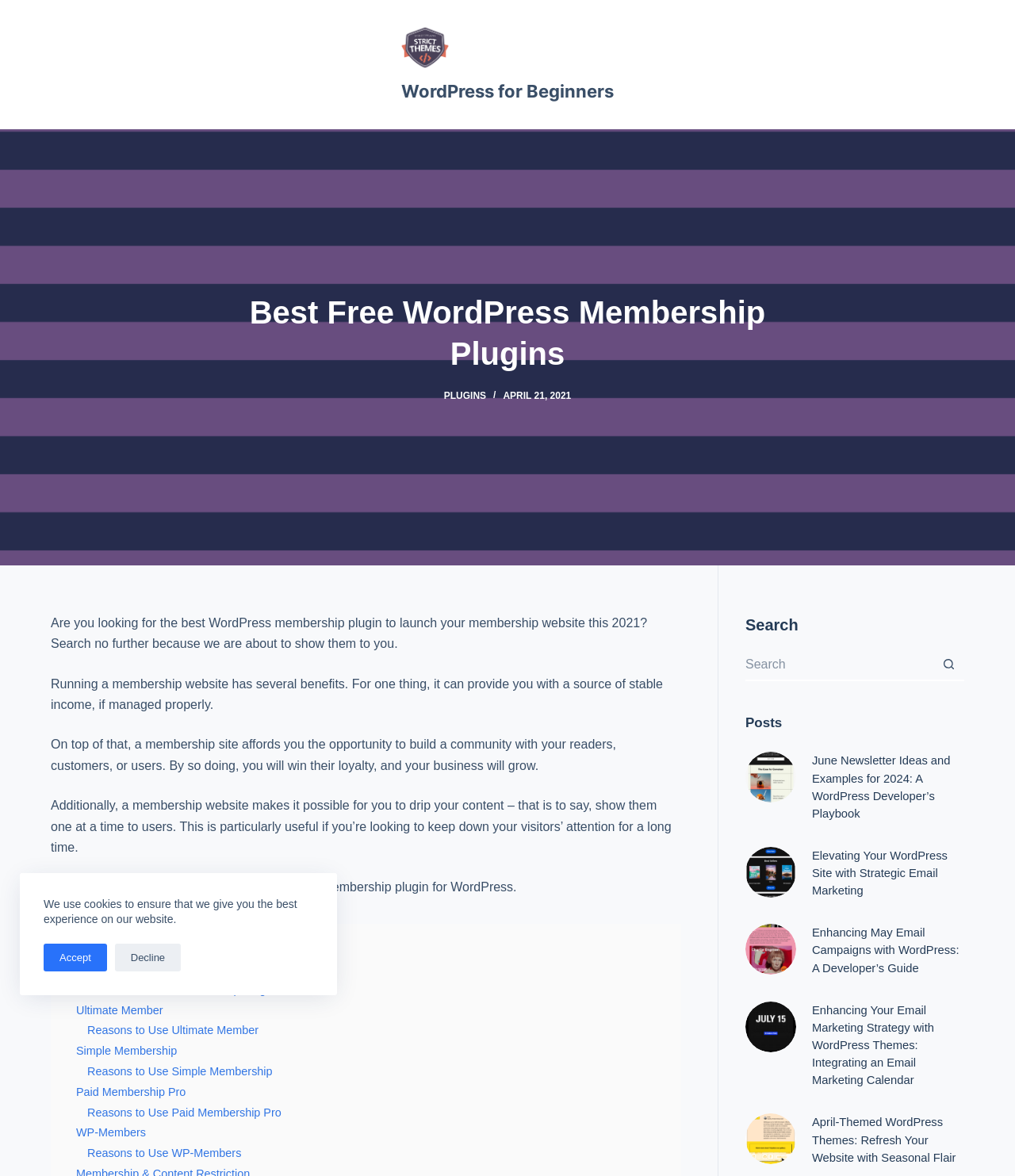Identify the bounding box coordinates of the HTML element based on this description: "Simple Membership".

[0.075, 0.888, 0.174, 0.899]